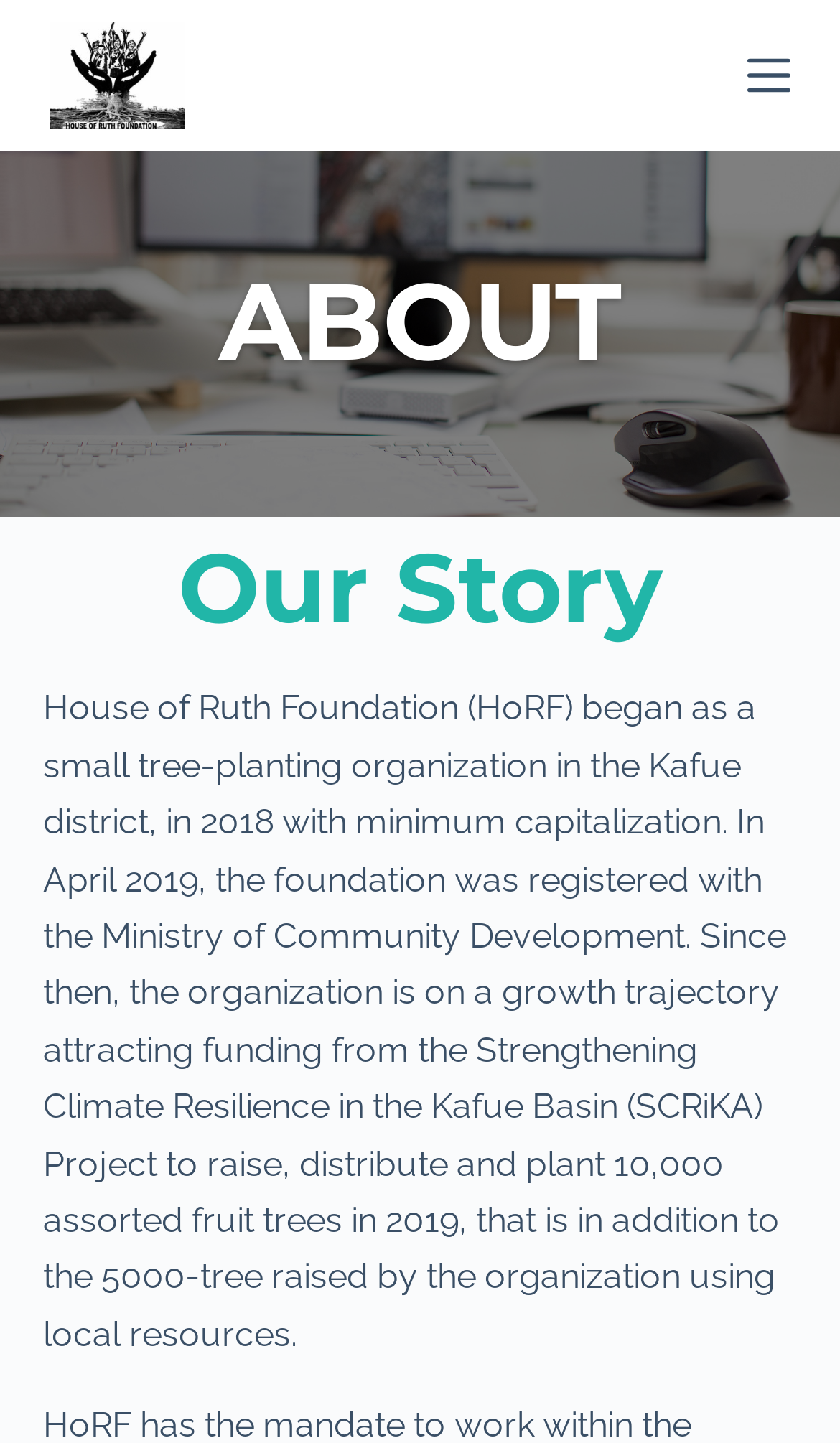What is the purpose of the organization?
Answer the question with a thorough and detailed explanation.

The purpose of the organization can be inferred from the text that describes its history. The text mentions that the organization started as a small tree-planting organization, indicating that tree-planting is one of its main purposes.